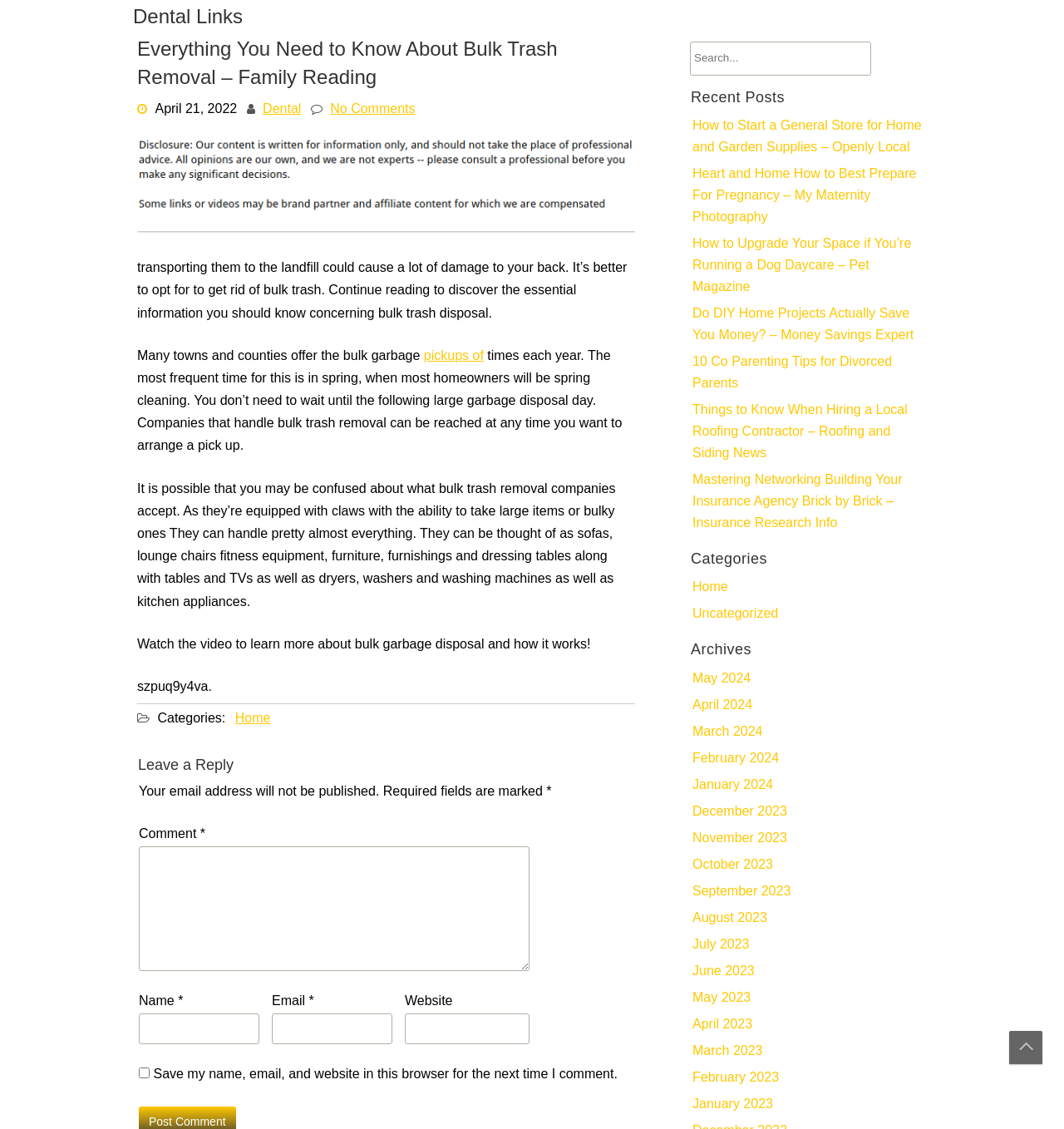Give a detailed account of the webpage, highlighting key information.

This webpage is about bulk trash removal, specifically providing information on how to get rid of bulk trash and the benefits of using bulk trash removal companies. 

At the top of the page, there is a link to "Dental Links" and a heading that reads "Everything You Need to Know About Bulk Trash Removal - Family Reading - Dental Links". Below this, there is a time stamp indicating that the article was posted on April 21, 2022. 

To the right of the time stamp, there are two links: "Dental" and "No Comments". Below these links, there is an image. 

The main content of the article starts below the image. It begins by explaining the importance of getting rid of bulk trash, stating that transporting it to the landfill can cause damage to one's back. The article then goes on to discuss how many towns and counties offer bulk garbage pickups, usually in the spring when people are spring cleaning. 

The article continues to explain that bulk trash removal companies can be contacted at any time to arrange a pickup and that they can handle a wide range of items, including sofas, fitness equipment, and kitchen appliances. There is also a video available to learn more about bulk garbage disposal. 

On the right-hand side of the page, there are categories and recent posts listed. The categories include "Home" and "Uncategorized", while the recent posts include articles about starting a general store, preparing for pregnancy, and upgrading a space for a dog daycare. 

At the bottom of the page, there is a section for leaving a reply, where users can enter their name, email, and website, as well as a comment. There is also a checkbox to save this information for future comments.